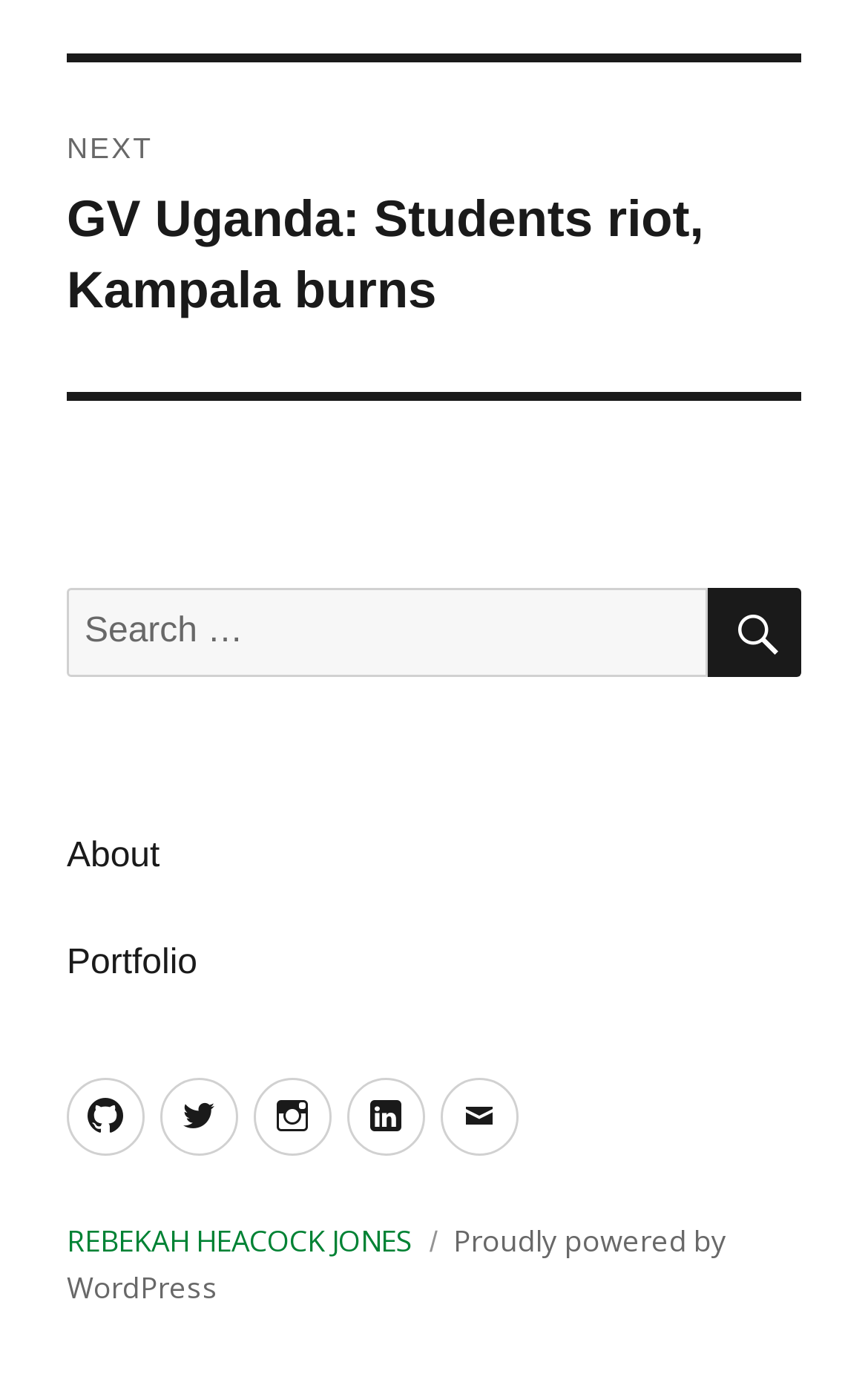Please indicate the bounding box coordinates of the element's region to be clicked to achieve the instruction: "Search for something". Provide the coordinates as four float numbers between 0 and 1, i.e., [left, top, right, bottom].

[0.077, 0.428, 0.923, 0.493]